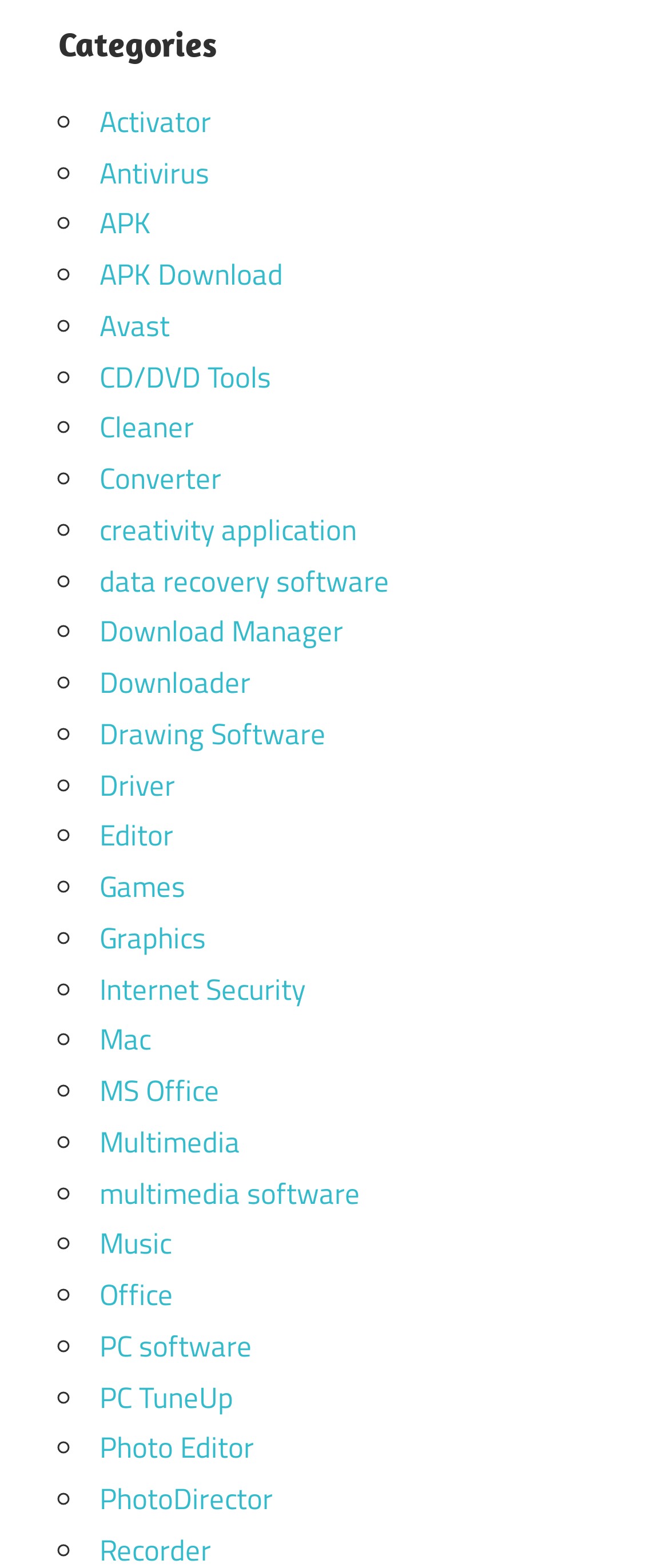Given the element description: "data recovery software", predict the bounding box coordinates of this UI element. The coordinates must be four float numbers between 0 and 1, given as [left, top, right, bottom].

[0.149, 0.356, 0.582, 0.385]